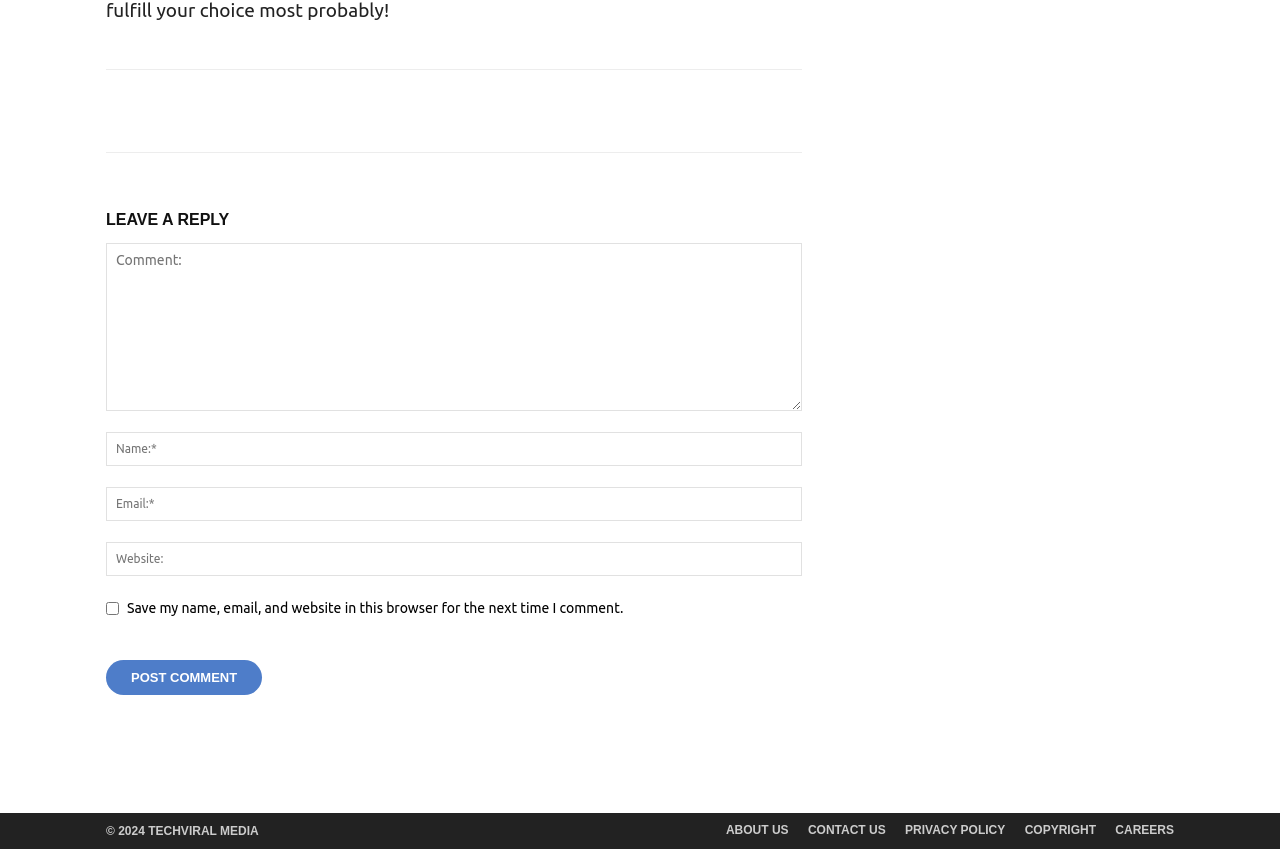Please find the bounding box for the following UI element description. Provide the coordinates in (top-left x, top-left y, bottom-right x, bottom-right y) format, with values between 0 and 1: name="submit" value="Post Comment"

[0.083, 0.777, 0.205, 0.818]